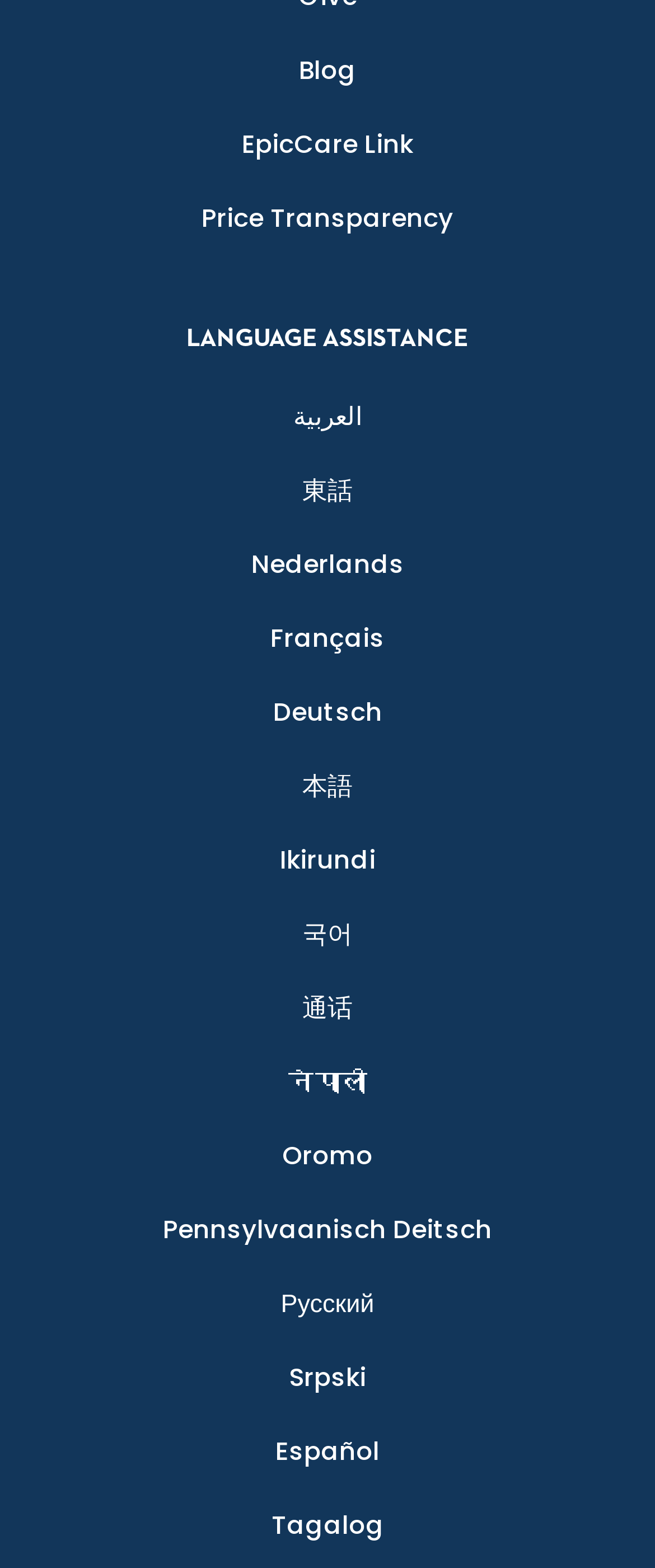Indicate the bounding box coordinates of the element that must be clicked to execute the instruction: "Check price transparency". The coordinates should be given as four float numbers between 0 and 1, i.e., [left, top, right, bottom].

[0.308, 0.125, 0.692, 0.155]